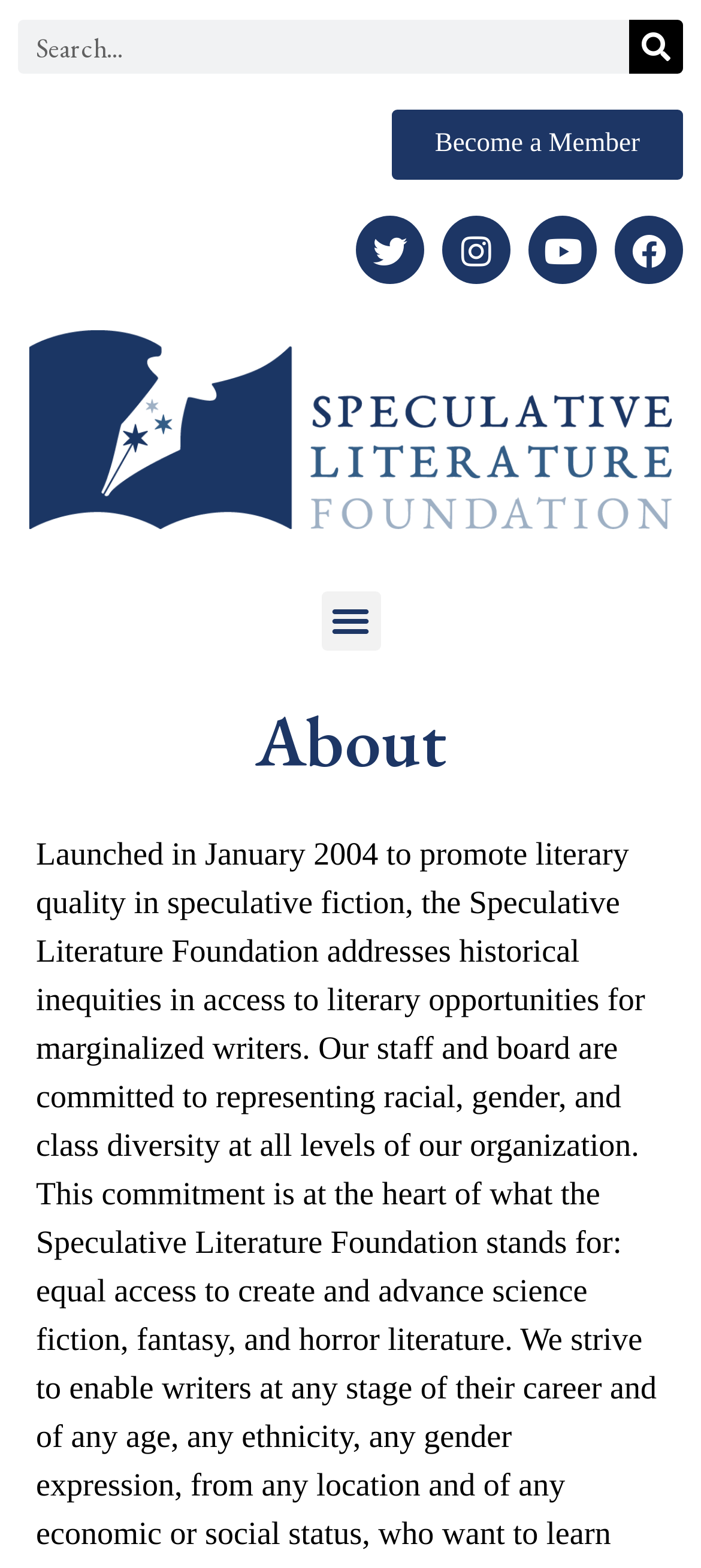Identify the bounding box coordinates of the specific part of the webpage to click to complete this instruction: "Become a member".

[0.559, 0.07, 0.974, 0.115]